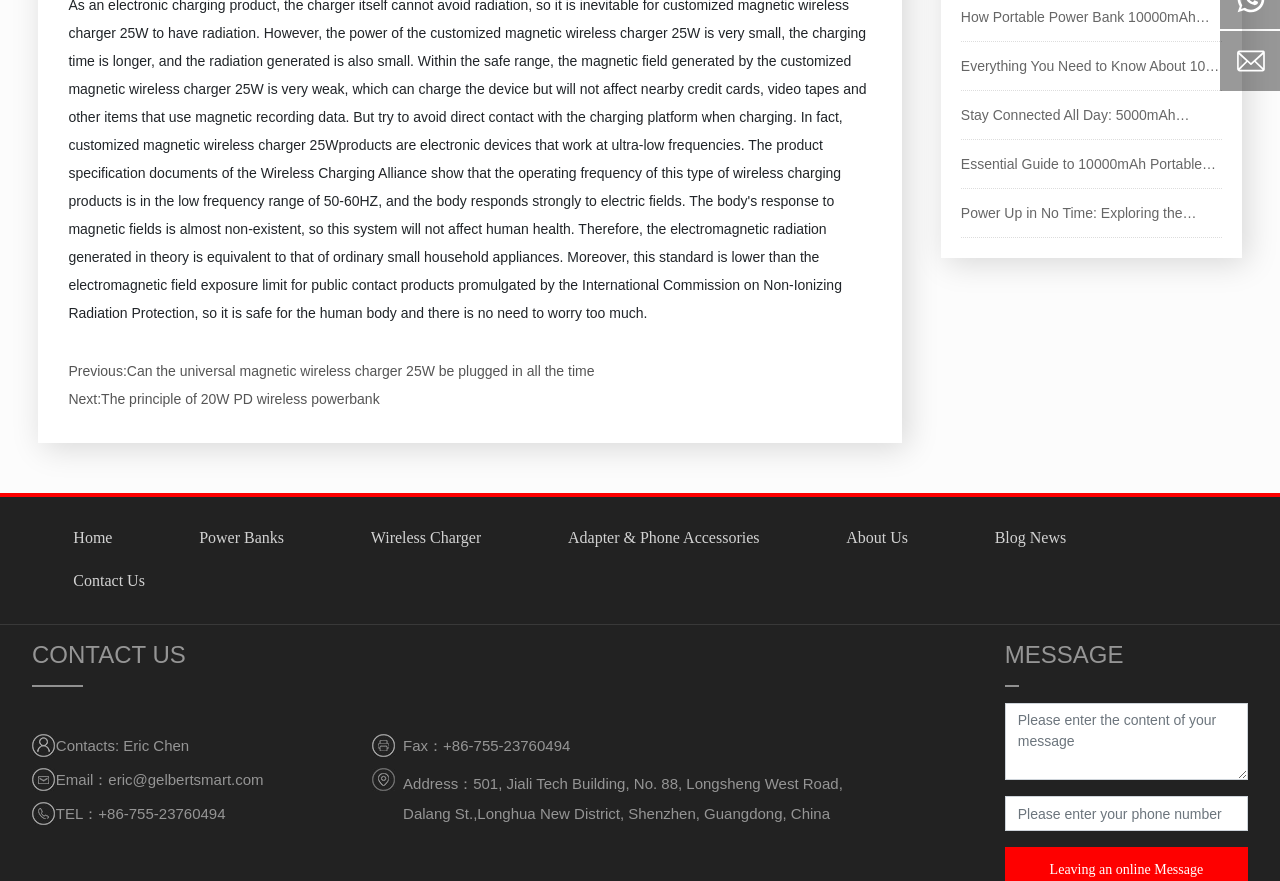Please provide the bounding box coordinates for the UI element as described: "Adapter & Phone Accessories". The coordinates must be four floats between 0 and 1, represented as [left, top, right, bottom].

[0.444, 0.593, 0.593, 0.629]